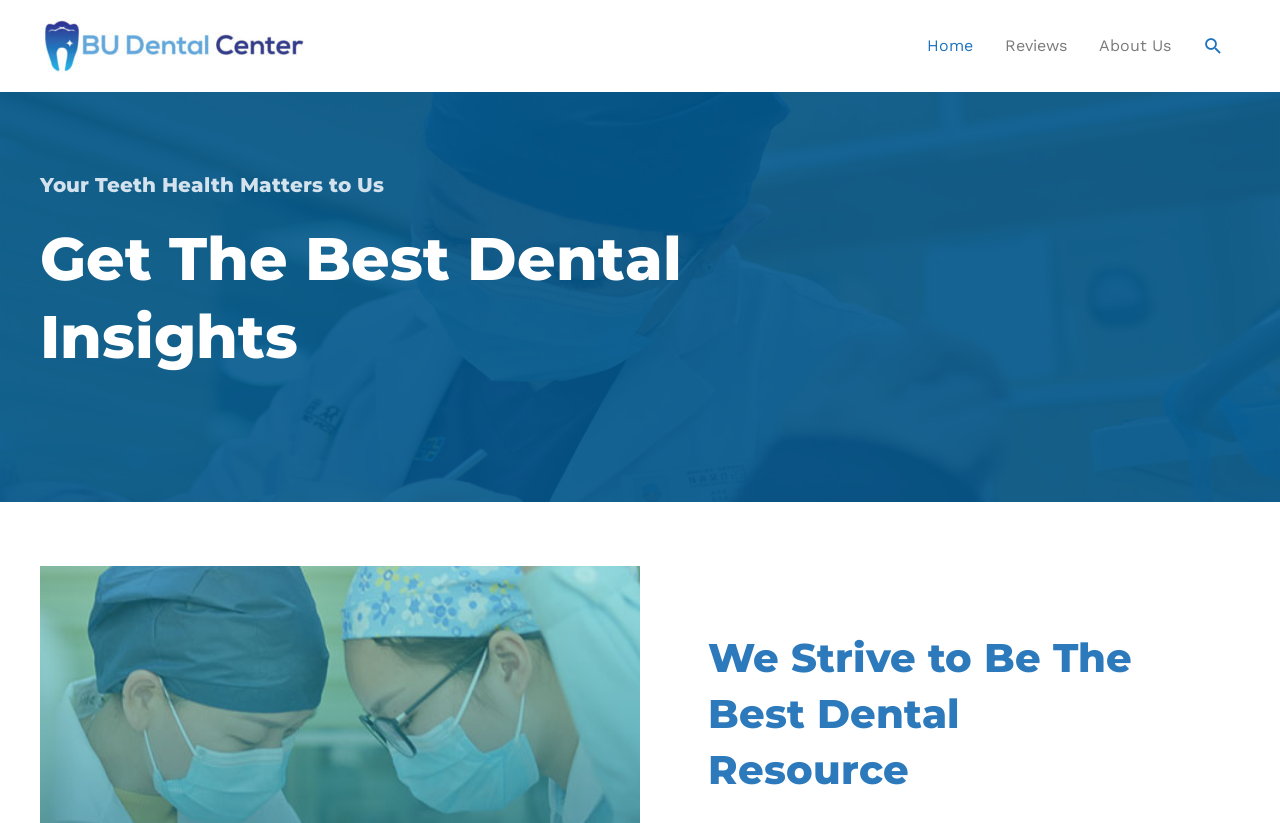Is there a search function on the webpage?
Provide a detailed and extensive answer to the question.

A search function is available on the webpage, which can be found in the top-right corner, next to the navigation links. It is represented by a search icon link.